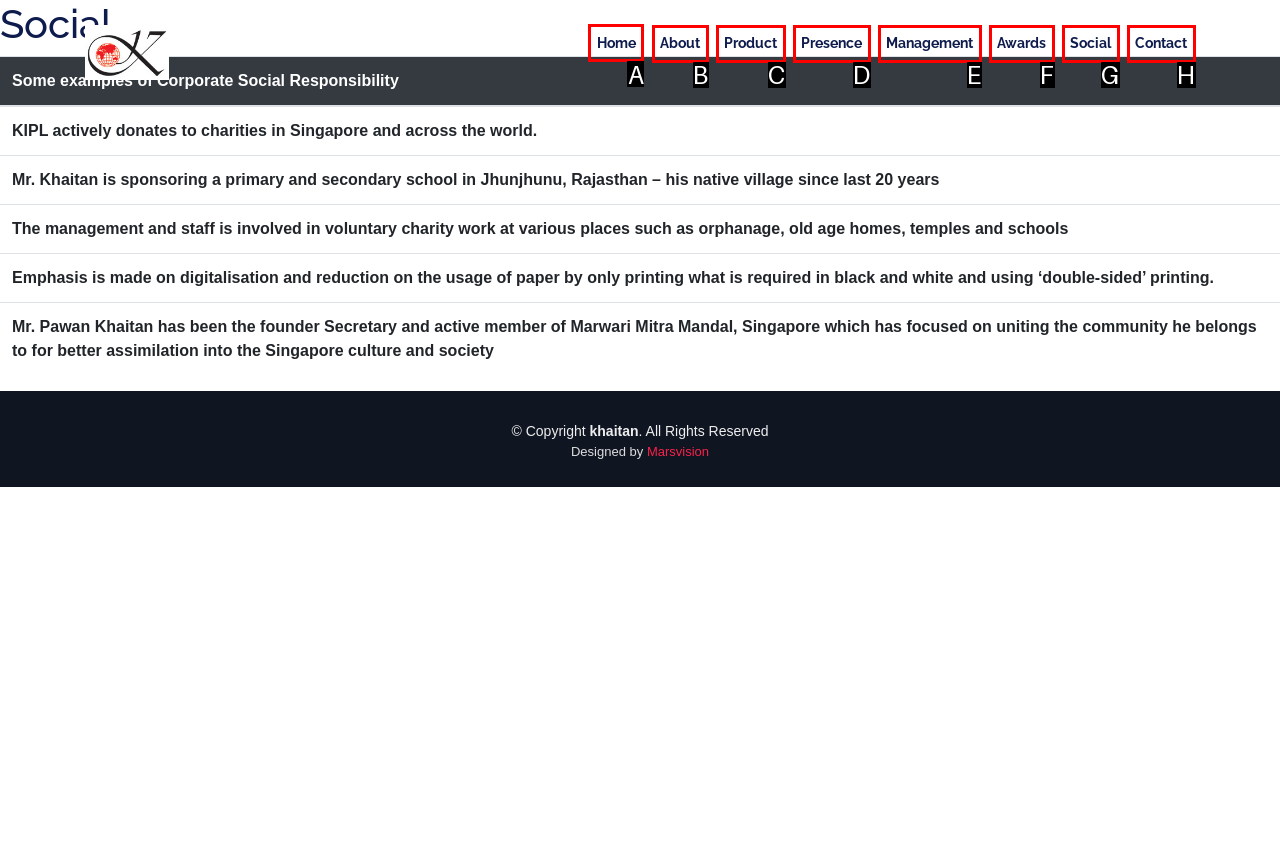Tell me which letter I should select to achieve the following goal: Click Home
Answer with the corresponding letter from the provided options directly.

A